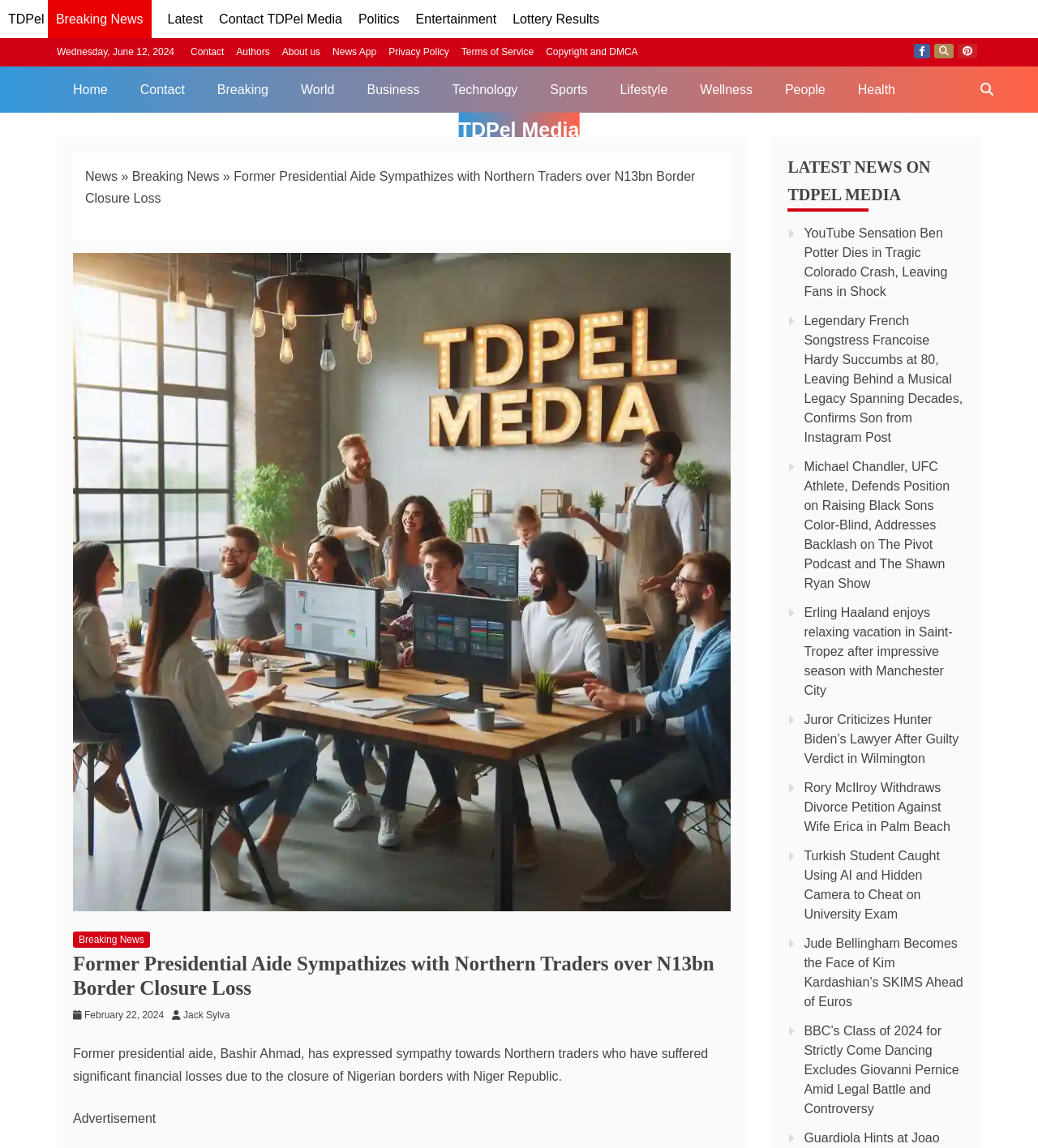Pinpoint the bounding box coordinates of the clickable area needed to execute the instruction: "Search for something on TDPel Media". The coordinates should be specified as four float numbers between 0 and 1, i.e., [left, top, right, bottom].

[0.933, 0.058, 0.969, 0.098]